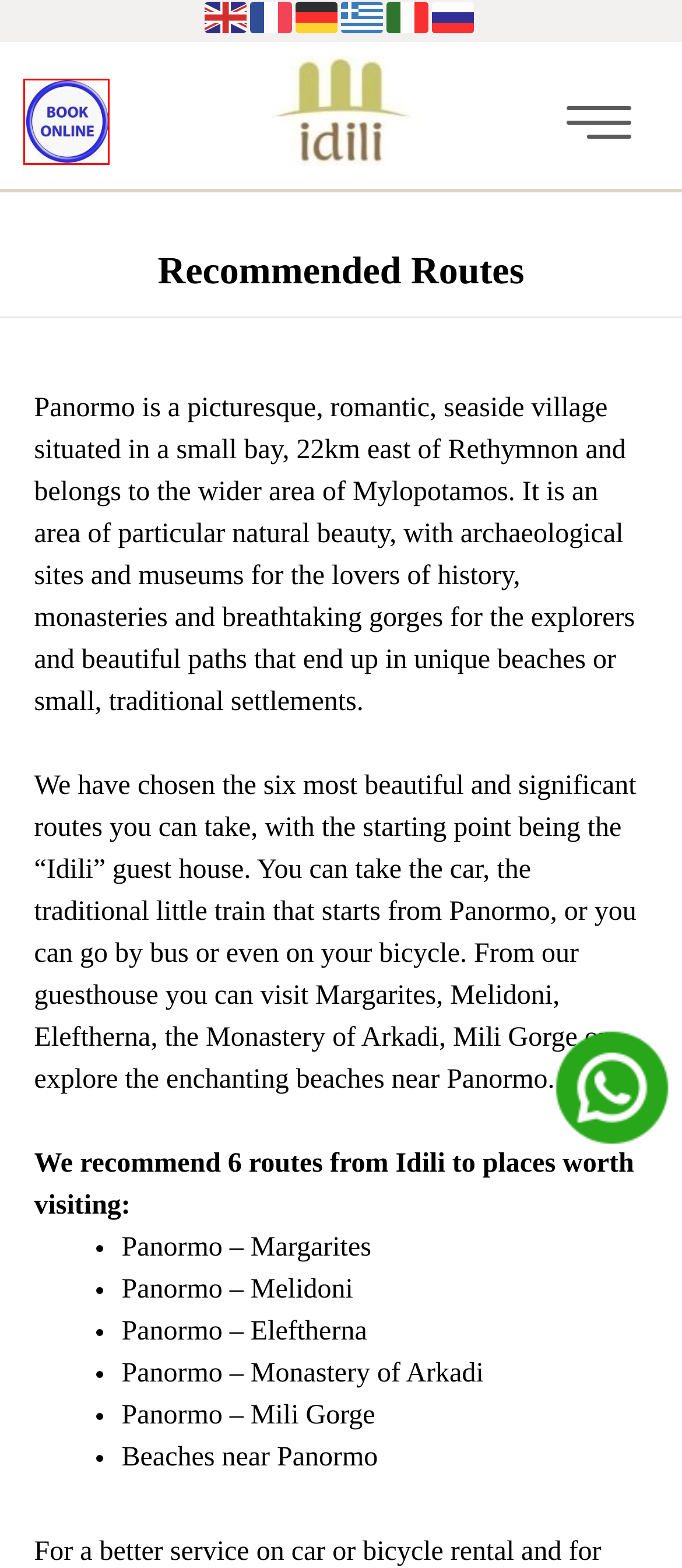Observe the webpage screenshot and focus on the red bounding box surrounding a UI element. Choose the most appropriate webpage description that corresponds to the new webpage after clicking the element in the bounding box. Here are the candidates:
A. Privacy Policy – Idili Traditional House · Apartments Panormo
B. Idili Traditional House · Apartments Panormo
C. Κατασκευή Ιστοσελίδων · Ηράκλειο Κρήτης – Λογισμικό
D. Blog – Idili Traditional House · Apartments Panormo
E. HotelsCombined Award – Idili Traditional House · Apartments Panormo
F. Book Online – Idili Traditional House · Apartments Panormo
G. Reservation Policy – Idili Traditional House · Apartments Panormo
H. Gallery – Idili Traditional House · Apartments Panormo

F